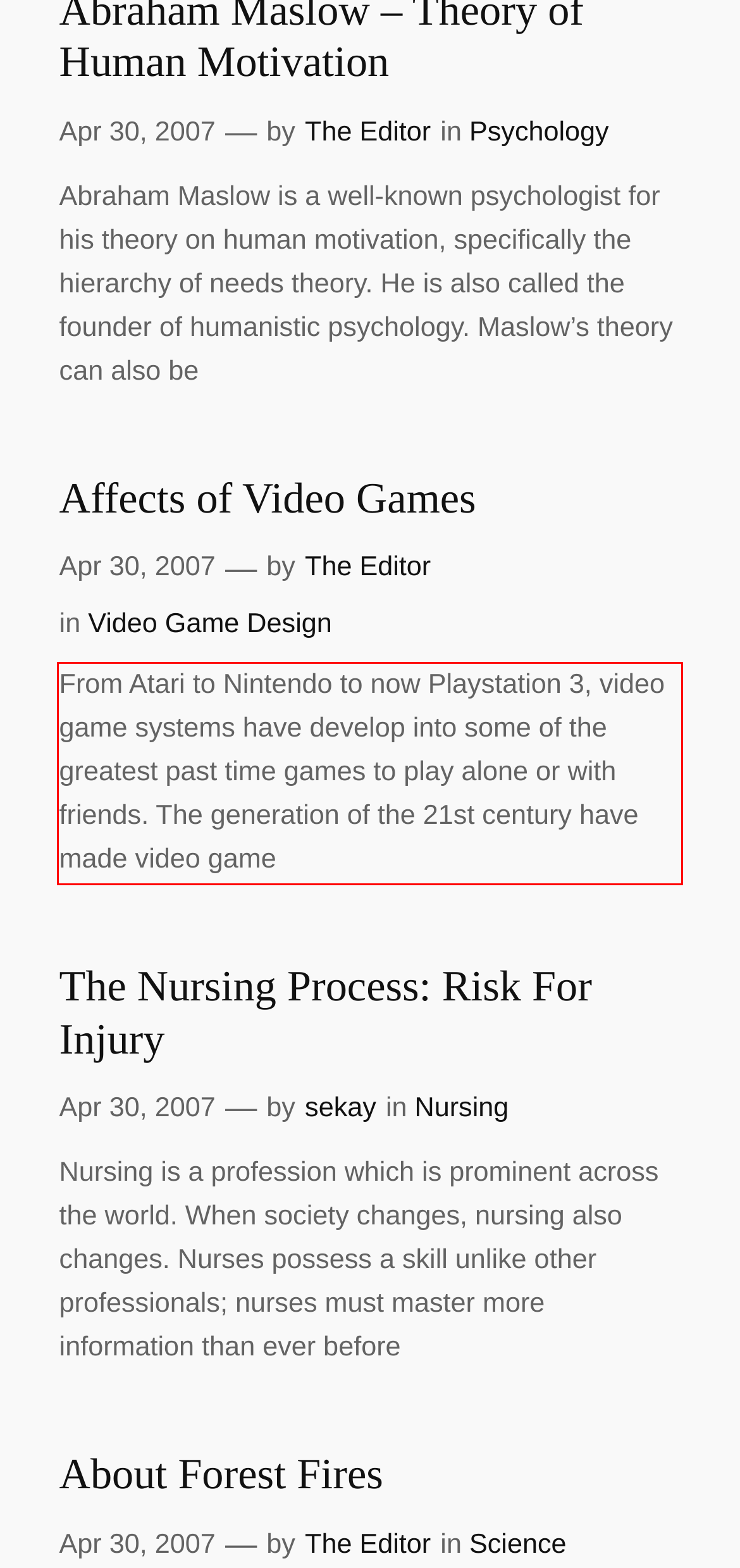You are given a screenshot showing a webpage with a red bounding box. Perform OCR to capture the text within the red bounding box.

From Atari to Nintendo to now Playstation 3, video game systems have develop into some of the greatest past time games to play alone or with friends. The generation of the 21st century have made video game